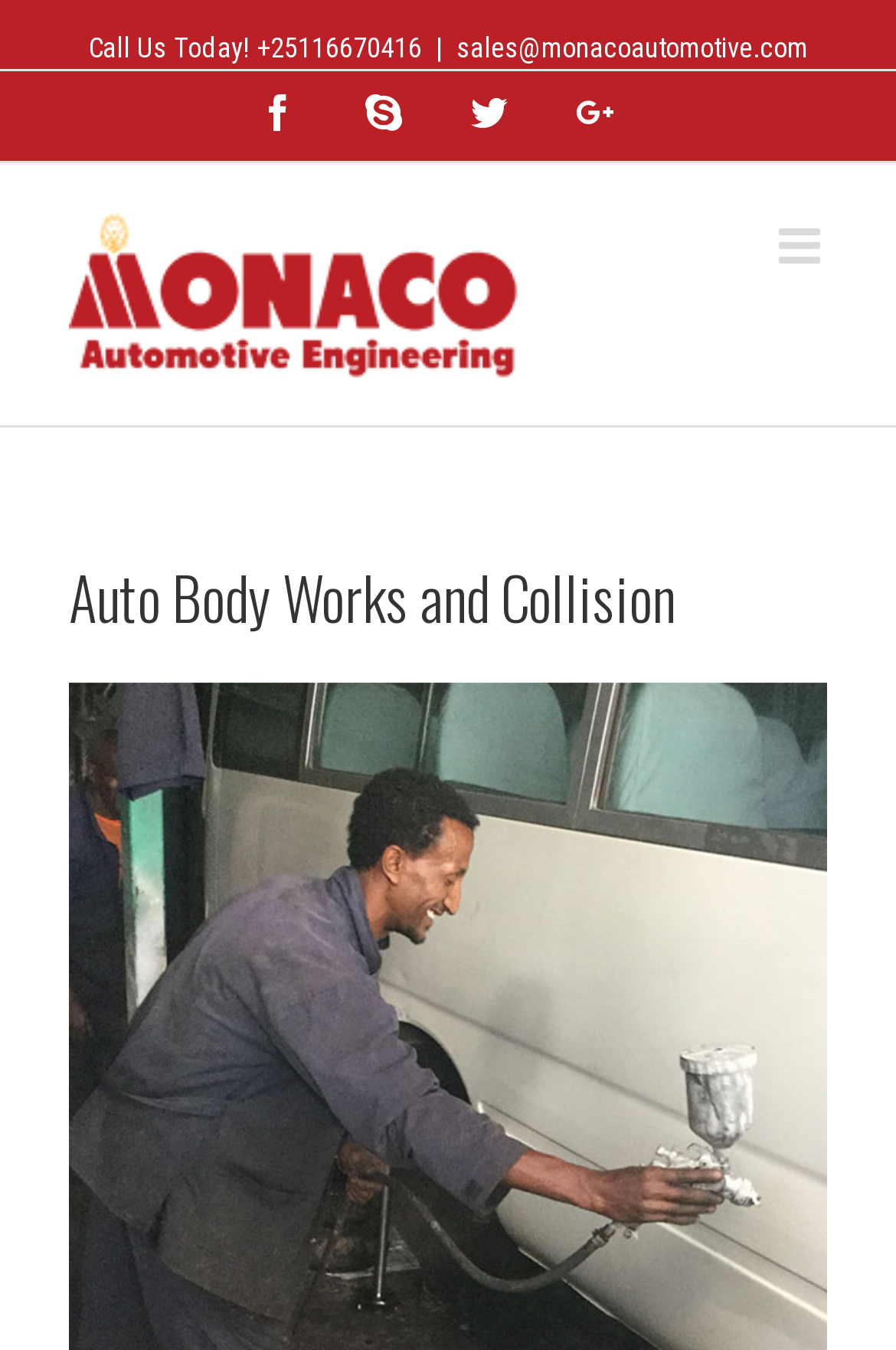Find the bounding box of the UI element described as follows: "Twitter".

[0.526, 0.07, 0.567, 0.097]